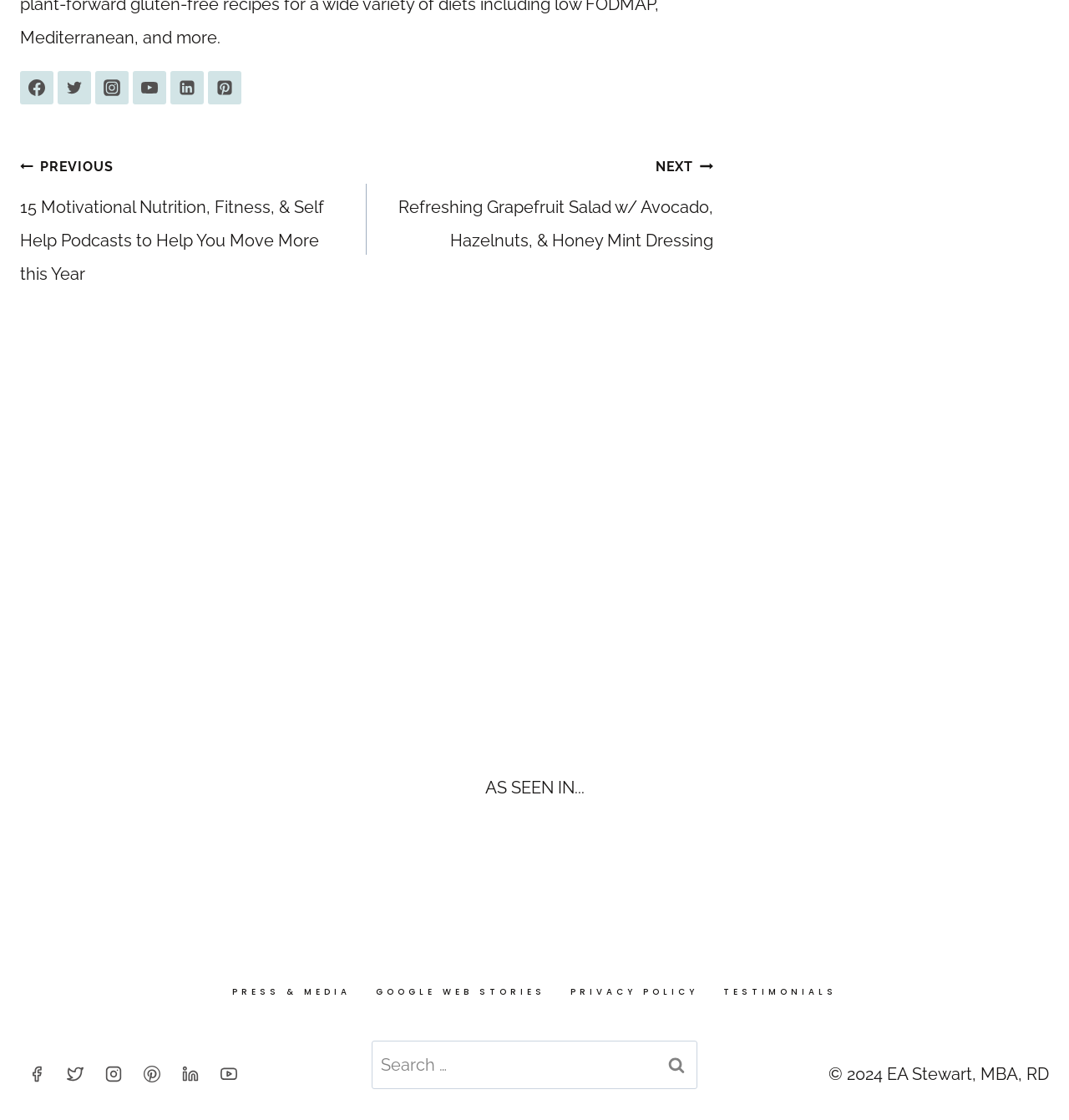Predict the bounding box coordinates of the area that should be clicked to accomplish the following instruction: "Click on the Facebook link". The bounding box coordinates should consist of four float numbers between 0 and 1, i.e., [left, top, right, bottom].

[0.019, 0.063, 0.05, 0.093]